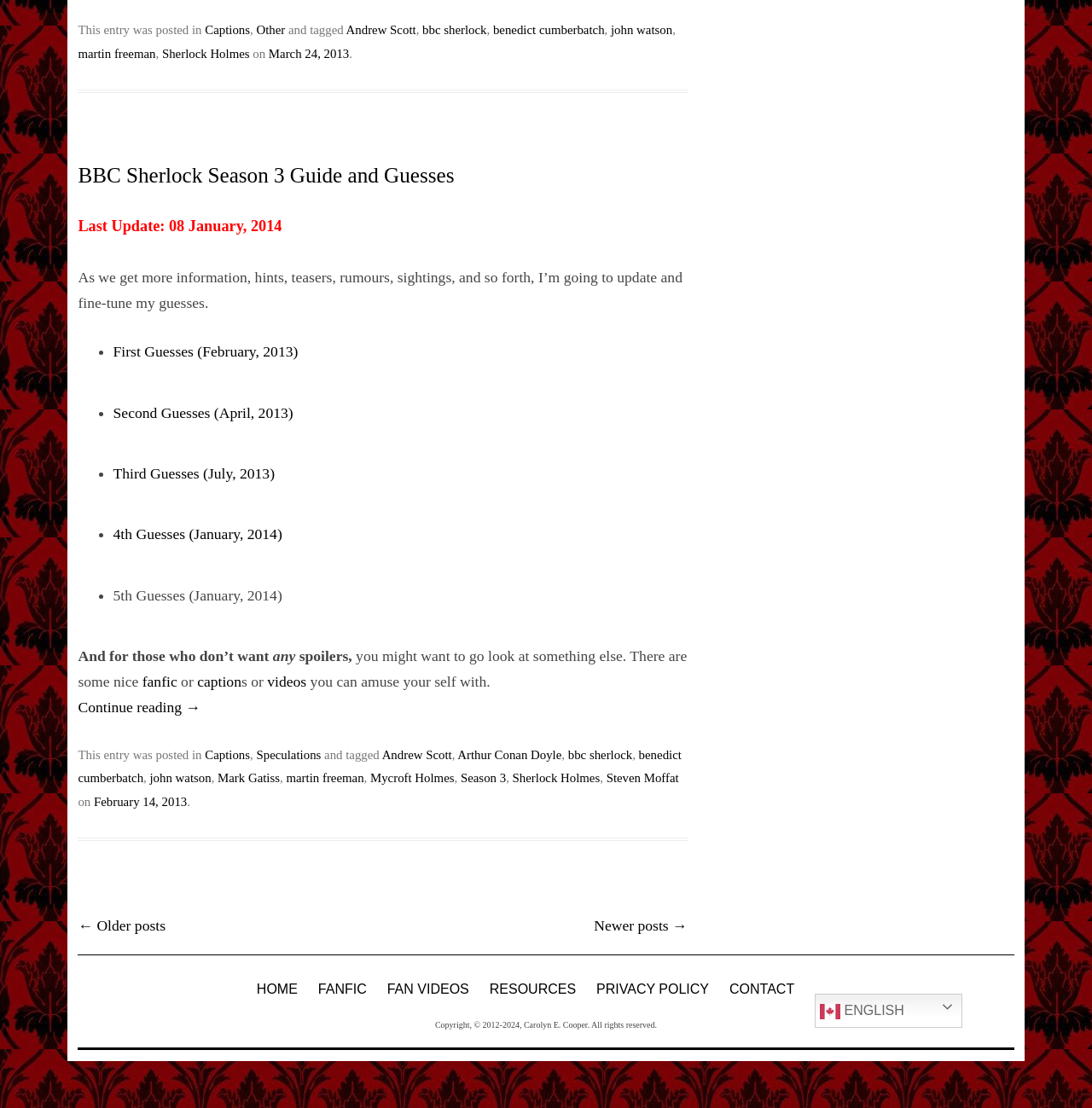What is the purpose of the post?
Look at the screenshot and provide an in-depth answer.

I inferred the purpose of the post by reading the content of the article, which mentions updating guesses and providing information about BBC Sherlock Season 3.